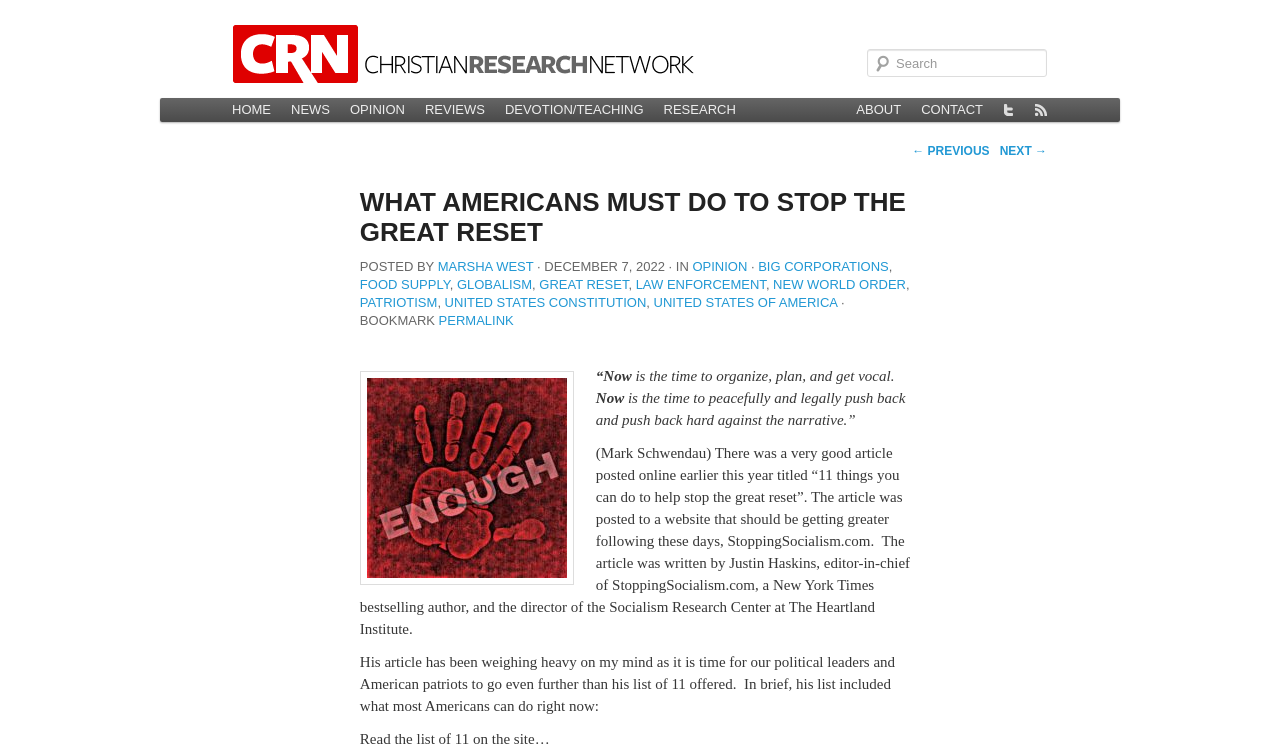Please give a succinct answer to the question in one word or phrase:
How many categories are listed in the main menu?

7